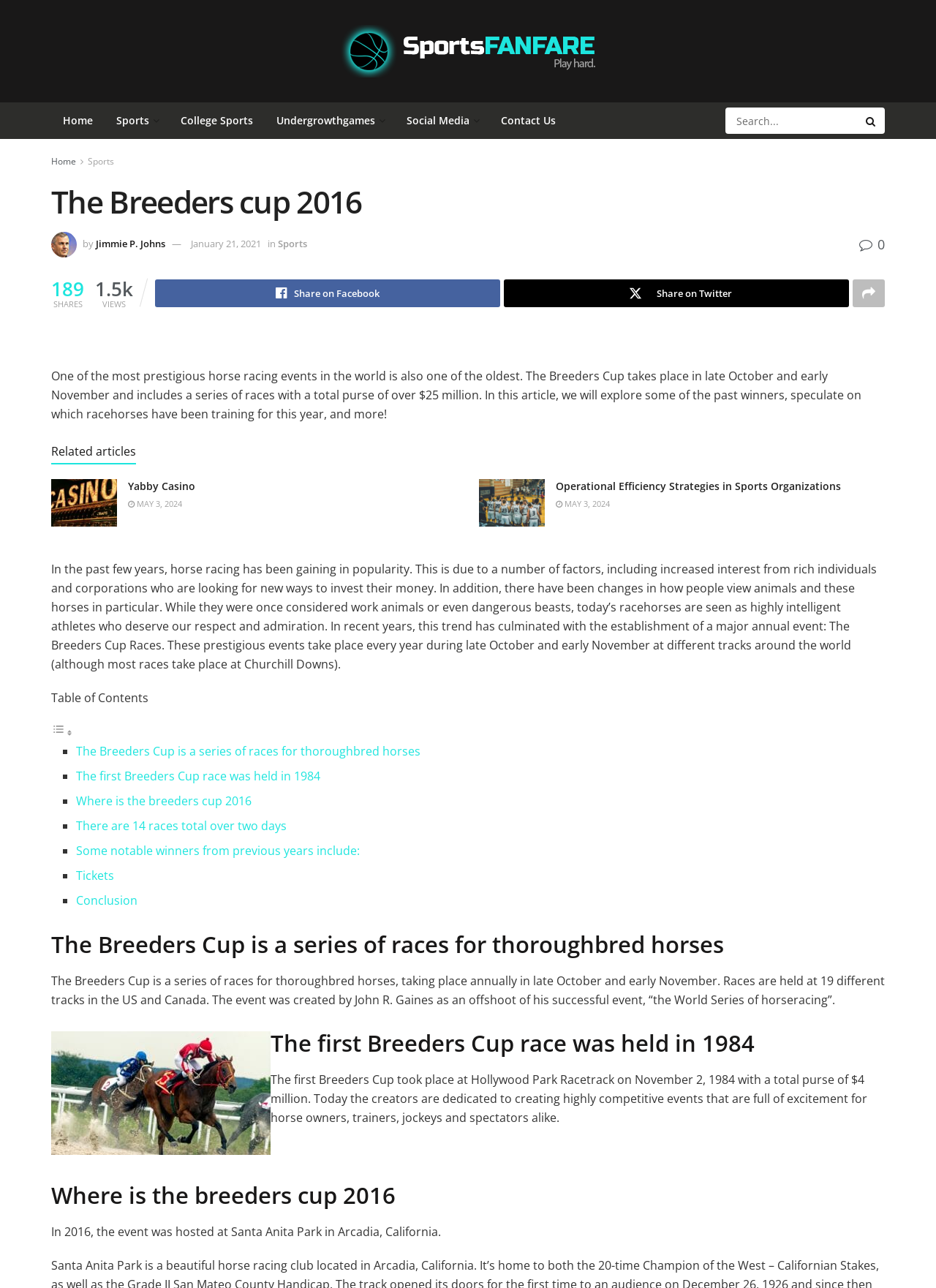Locate the bounding box coordinates of the segment that needs to be clicked to meet this instruction: "Search for something".

[0.775, 0.083, 0.945, 0.104]